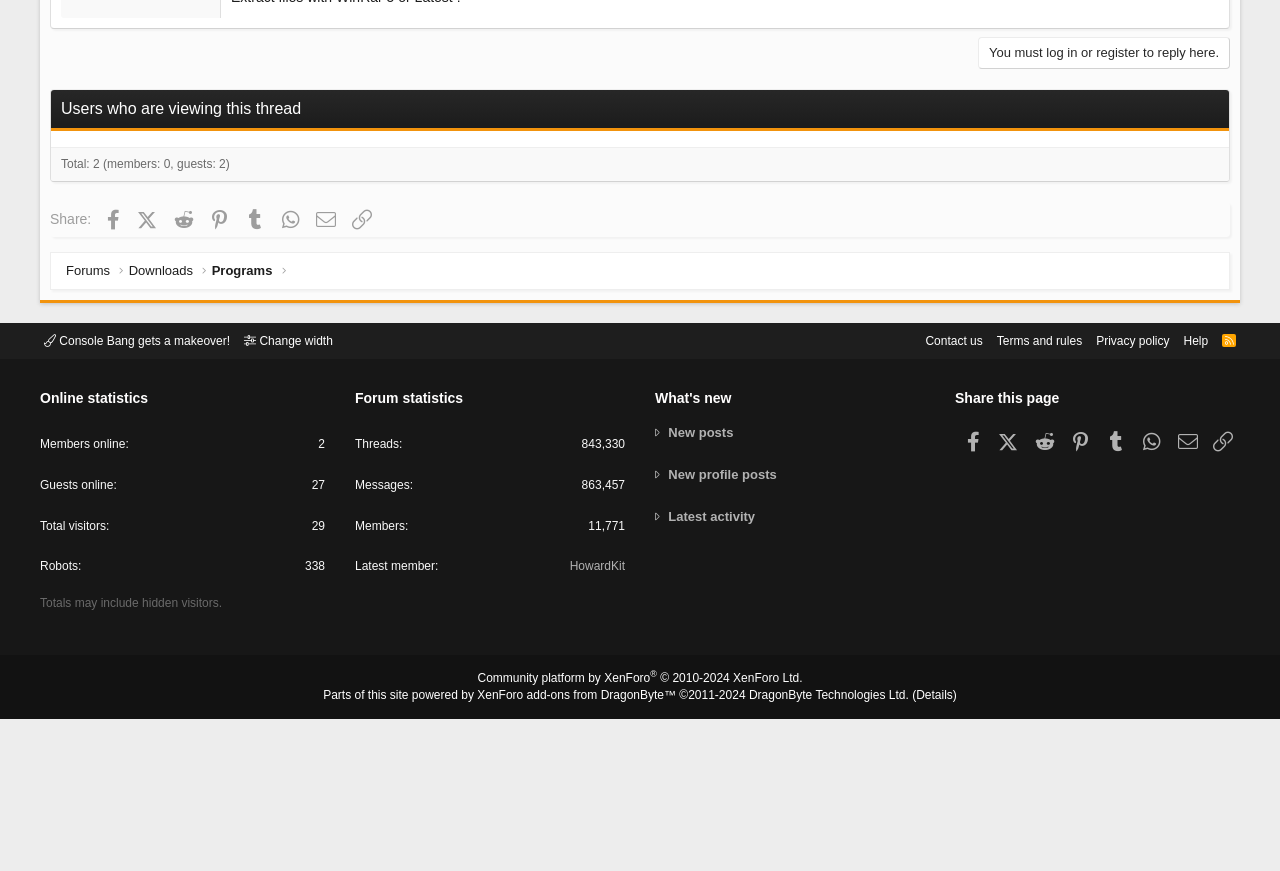Please provide the bounding box coordinates for the element that needs to be clicked to perform the instruction: "Log in or register to reply". The coordinates must consist of four float numbers between 0 and 1, formatted as [left, top, right, bottom].

[0.76, 0.048, 0.957, 0.085]